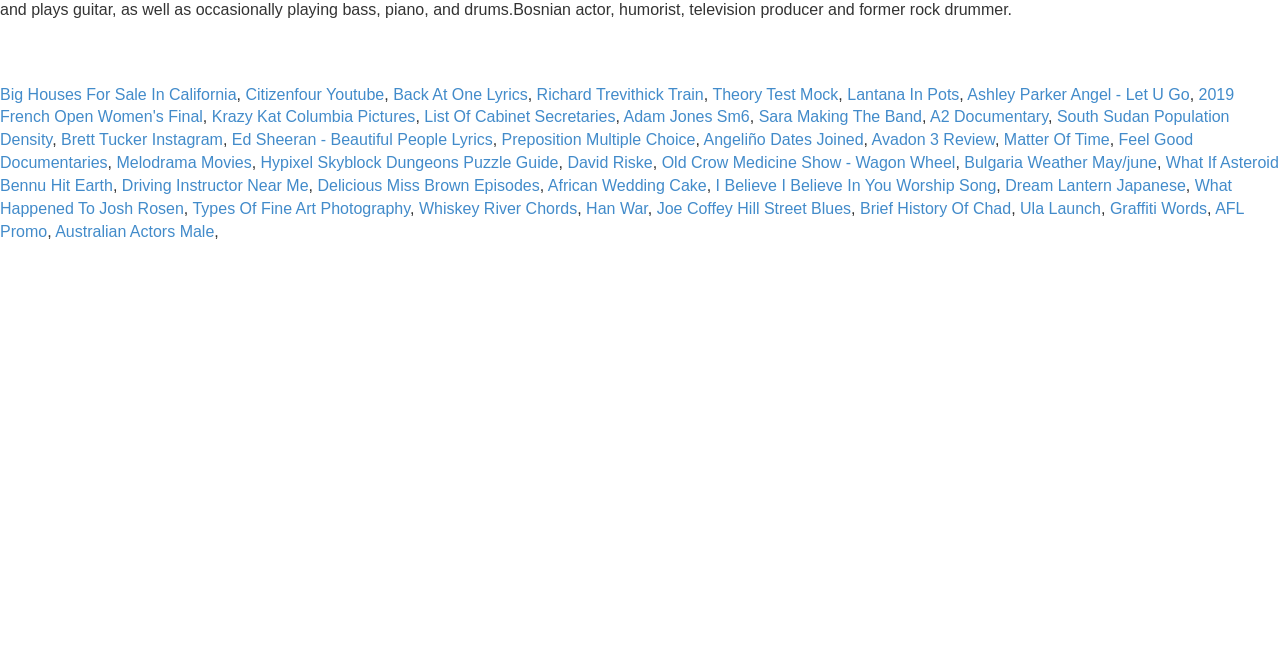Based on the provided description, "Angeliño Dates Joined", find the bounding box of the corresponding UI element in the screenshot.

[0.55, 0.203, 0.675, 0.229]